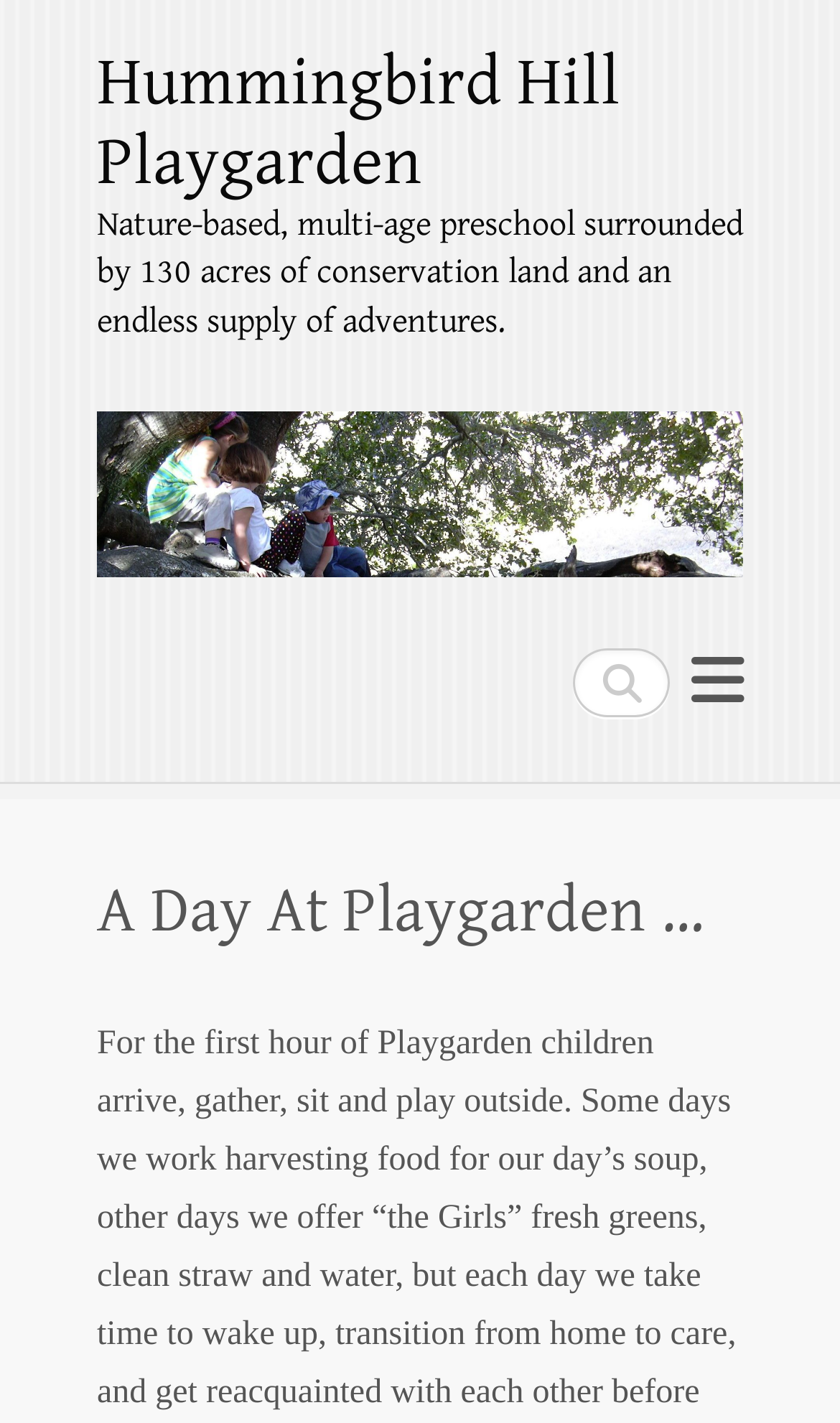Give a concise answer using one word or a phrase to the following question:
How many sections are there on the webpage?

At least 2